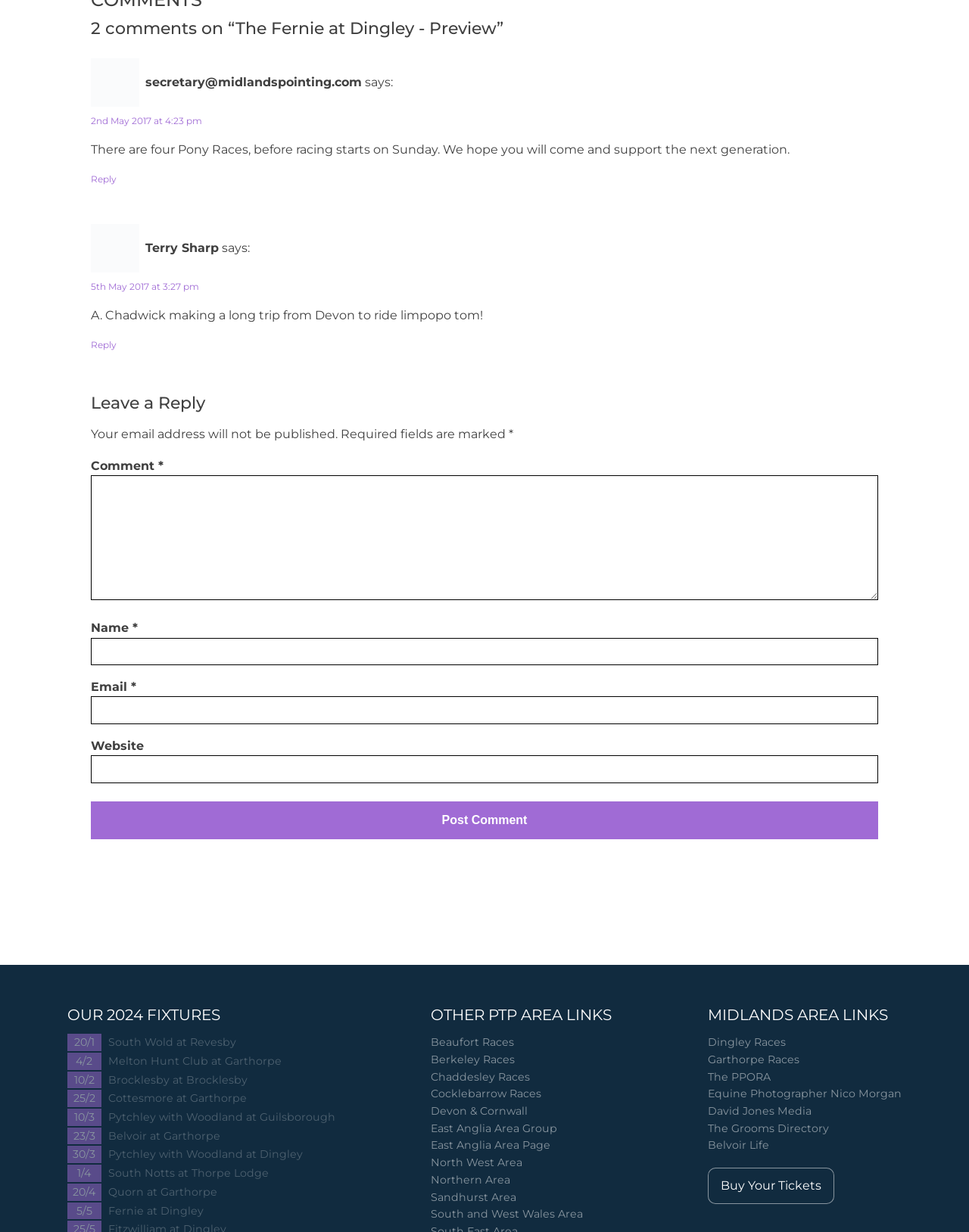Pinpoint the bounding box coordinates for the area that should be clicked to perform the following instruction: "Reply to Terry Sharp".

[0.094, 0.274, 0.12, 0.286]